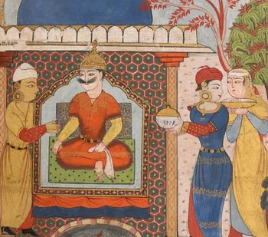Please provide a short answer using a single word or phrase for the question:
What are the two women holding?

Ceremonial dishes